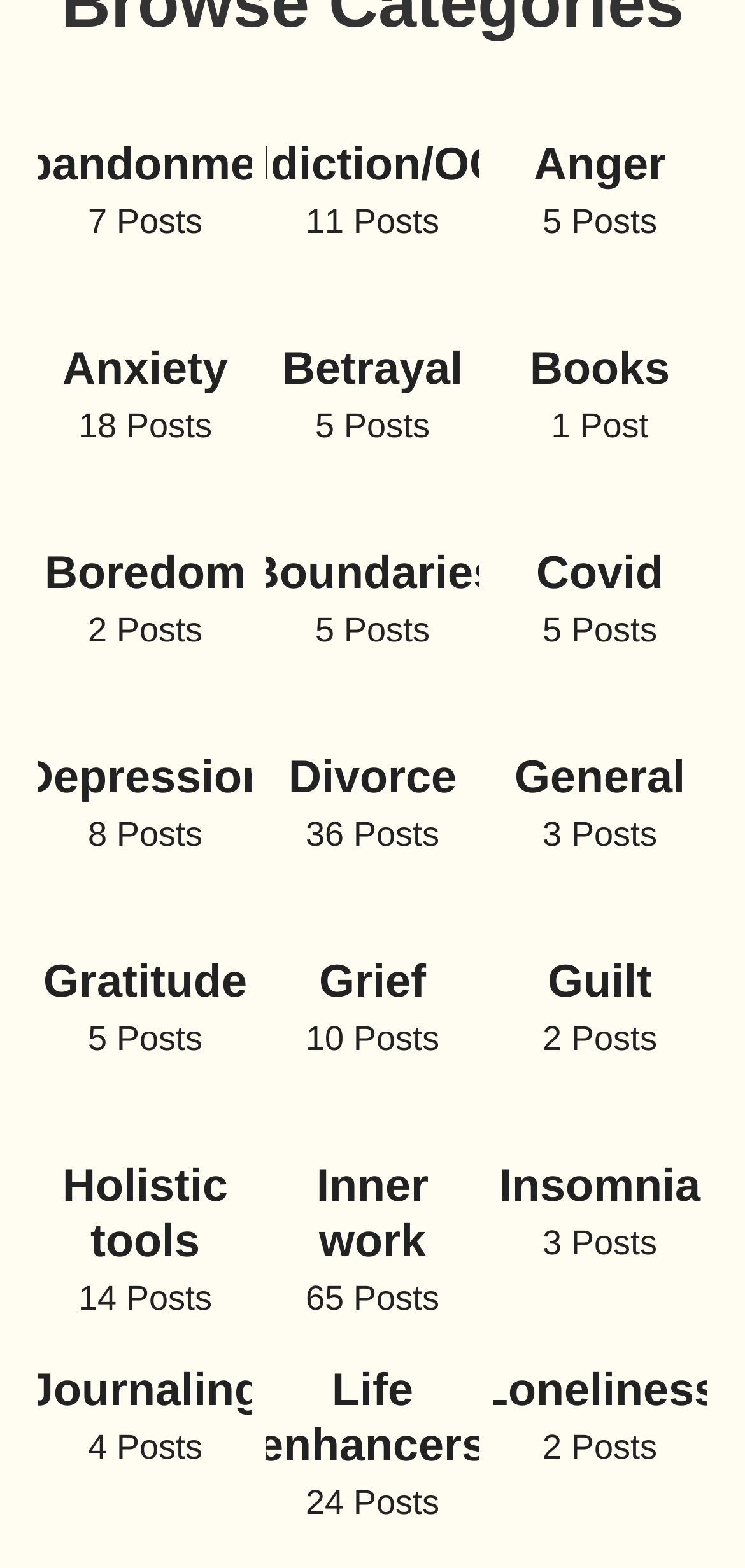Carefully observe the image and respond to the question with a detailed answer:
What is the category that appears first on the webpage?

I analyzed the bounding box coordinates and found that the category 'Abandonment' has the smallest y-coordinate, which means it appears at the top of the webpage.